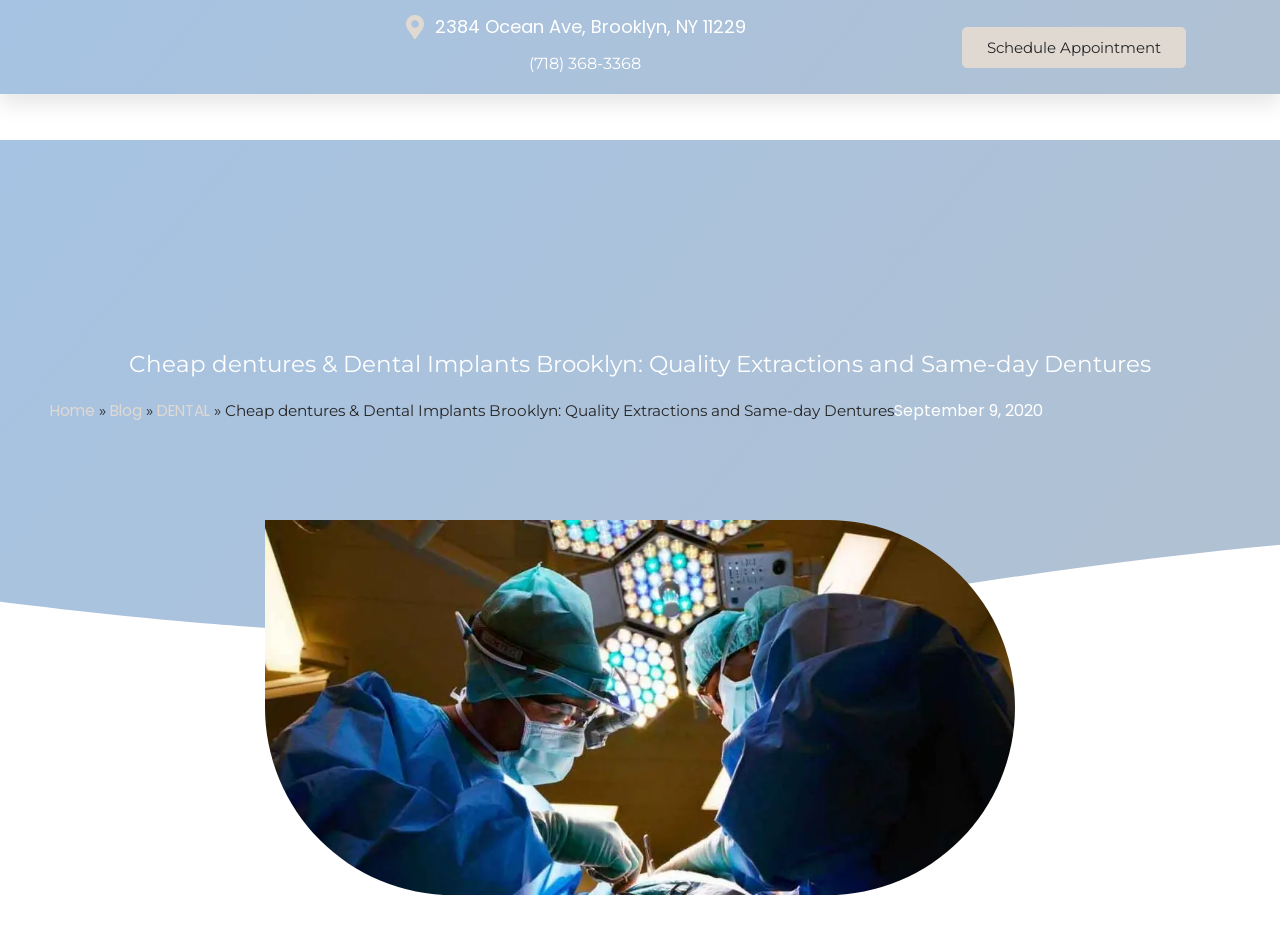What is the address of the dental clinic?
Using the visual information from the image, give a one-word or short-phrase answer.

2384 Ocean Ave, Brooklyn, NY 11229